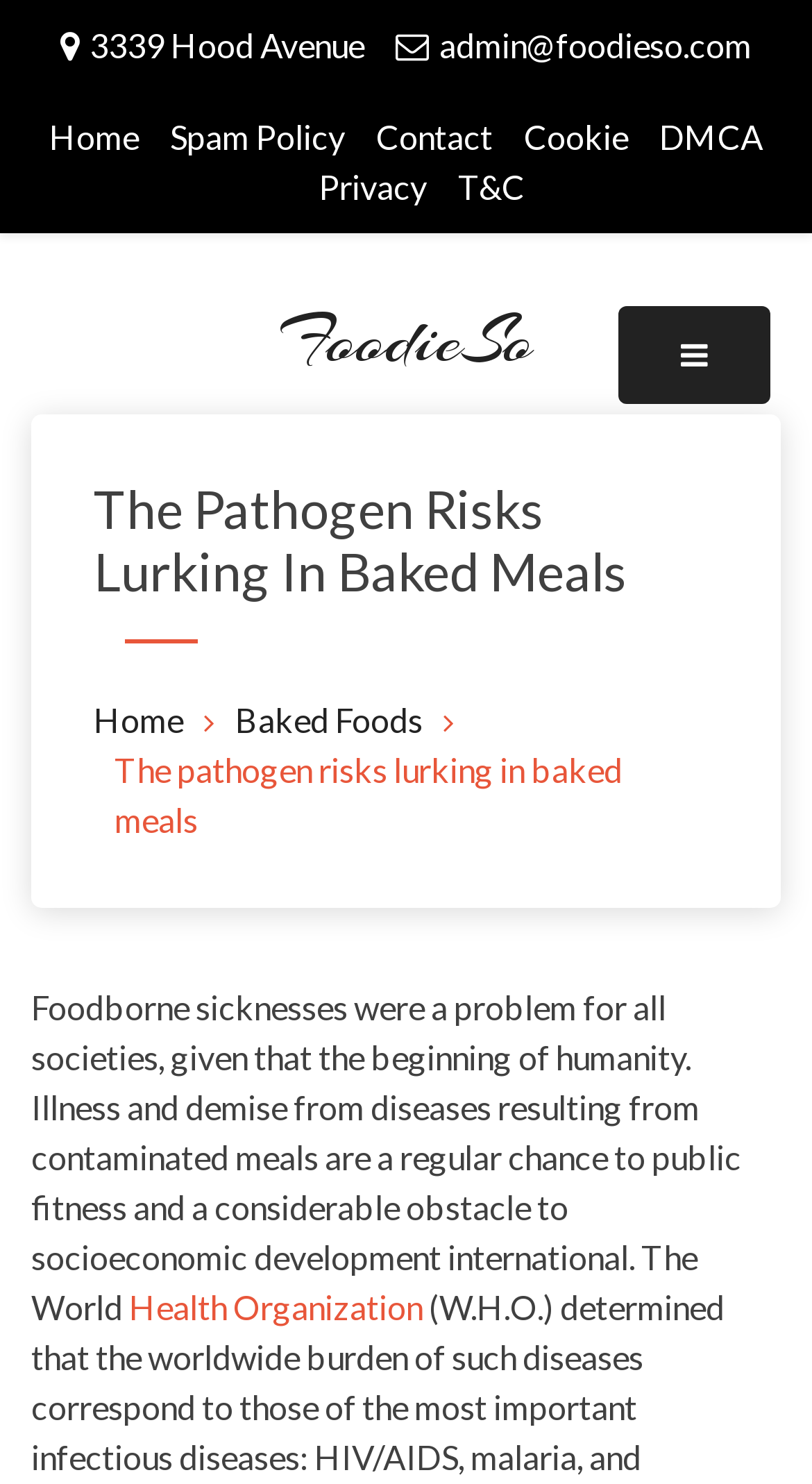Please identify the coordinates of the bounding box for the clickable region that will accomplish this instruction: "read about spam policy".

[0.209, 0.079, 0.424, 0.105]